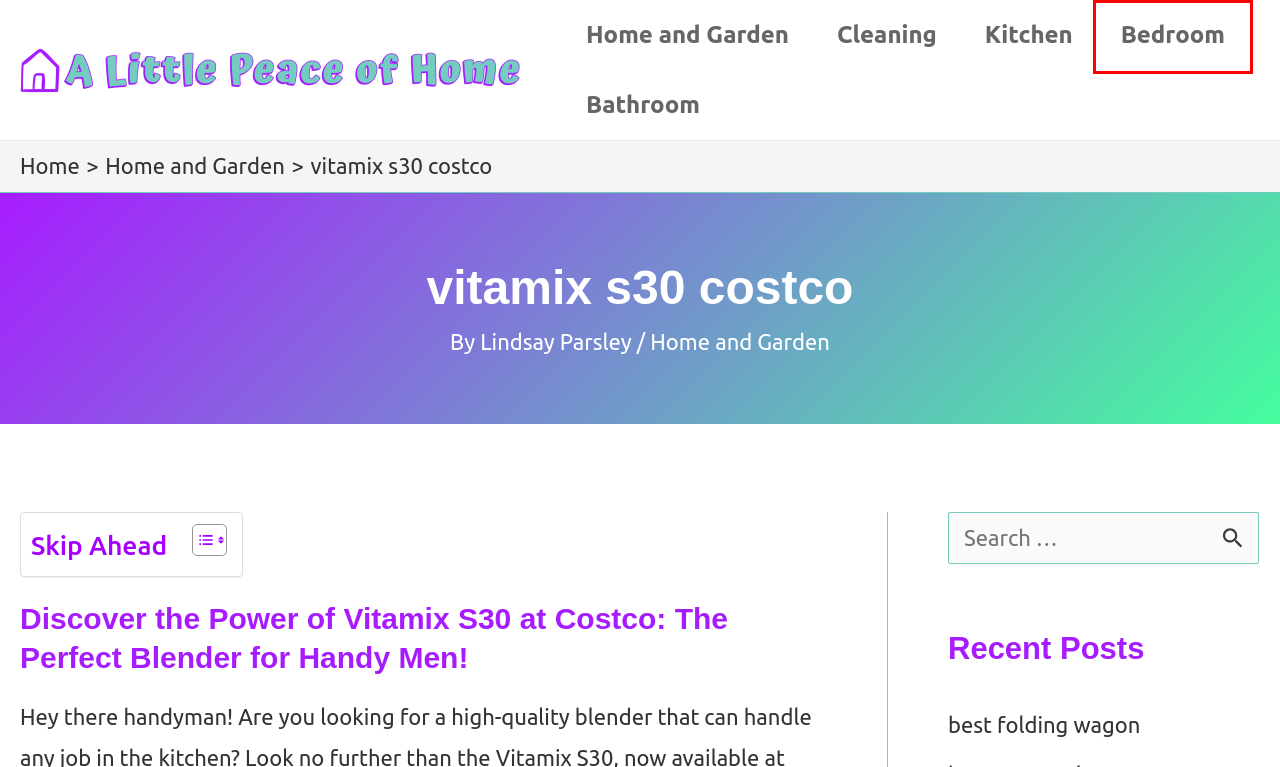You are given a screenshot of a webpage with a red rectangle bounding box. Choose the best webpage description that matches the new webpage after clicking the element in the bounding box. Here are the candidates:
A. Bathroom Archives
B. Lindsay Parsley - A Little Peace of Home
C. A Little Peace of Home - Make Your House a Home
D. Bedroom Archives
E. Cleaning Archives
F. Kitchen Archives
G. best folding wagon
H. Home and Garden Archives

D